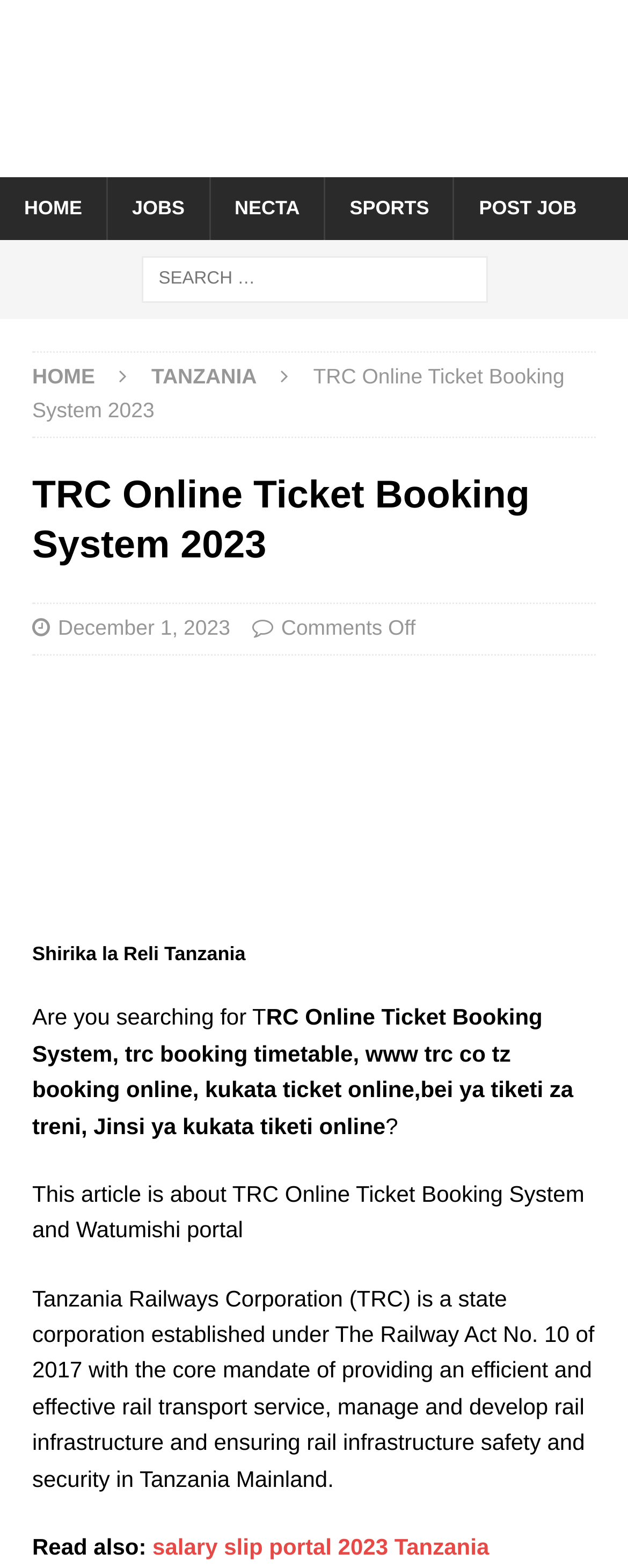What is the headline of the webpage?

TRC Online Ticket Booking System 2023